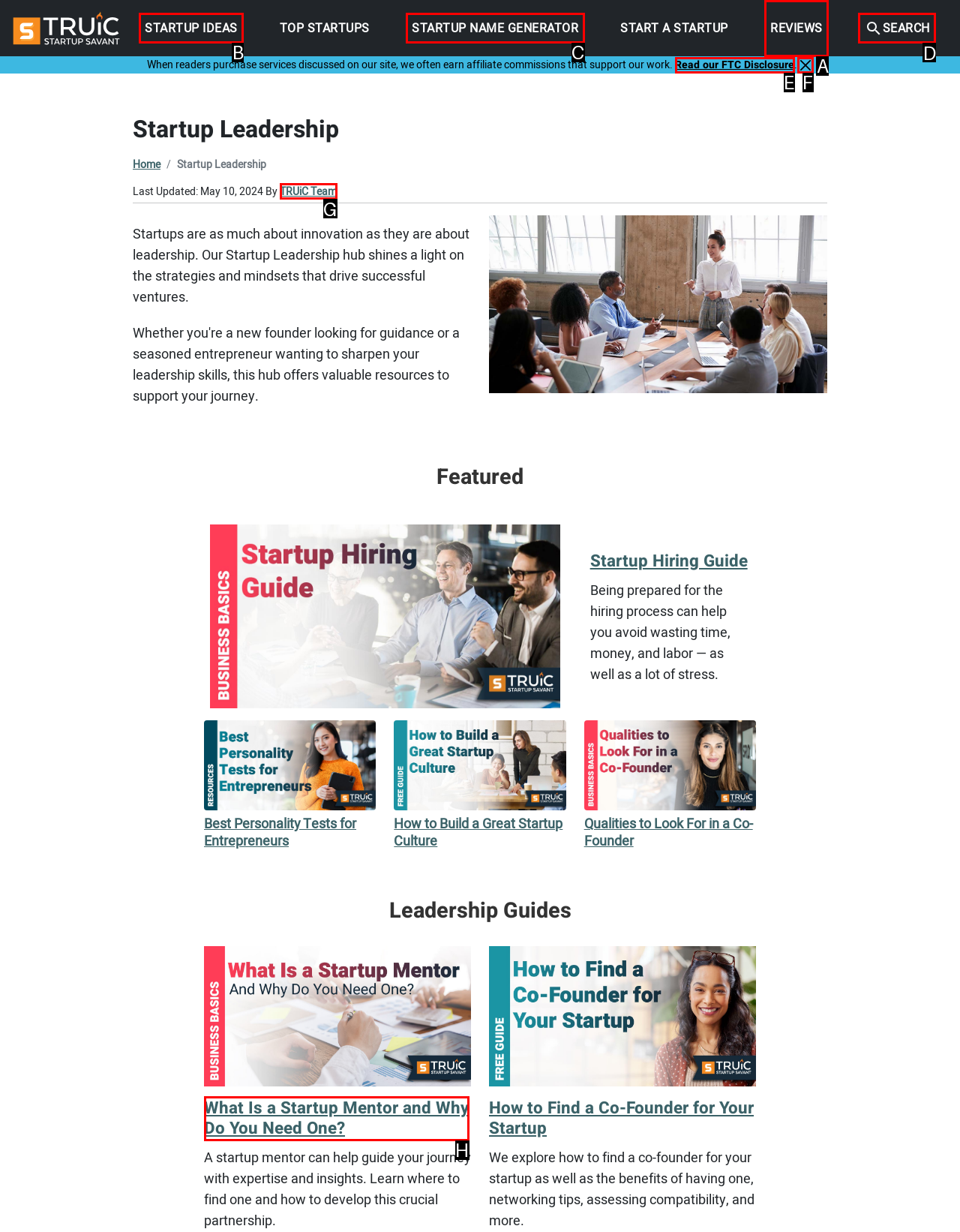From the given options, choose the HTML element that aligns with the description: Startup Ideas. Respond with the letter of the selected element.

B